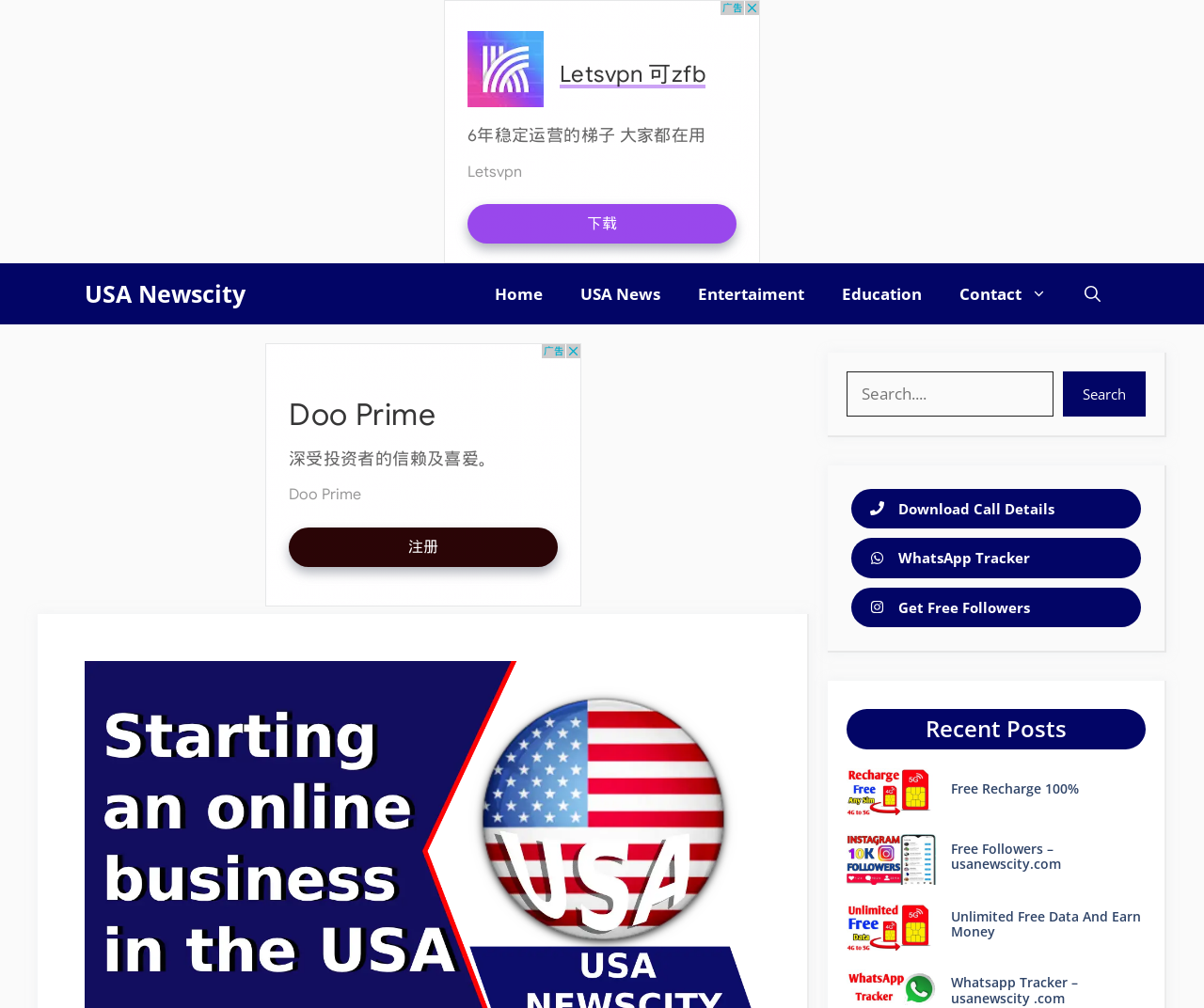Create a detailed narrative of the webpage’s visual and textual elements.

The webpage is about starting an online business in the USA, with a focus on news and resources. At the top, there is a navigation bar with links to "USA Newscity", "Home", "USA News", "Entertainment", "Education", and "Contact". There is also a search bar with a button to open it.

On the left side, there are two advertisements in iframes. Below the navigation bar, there are three links to download call details, WhatsApp tracker, and get free followers.

The main content of the page is a list of recent posts, with headings and images. There are three posts, each with a figure and a heading. The posts are about free recharge, free followers, and unlimited free data and earning money. Each post has a link to read more.

At the bottom of the page, there is another link to WhatsApp tracker. The overall layout is organized, with clear headings and concise text.